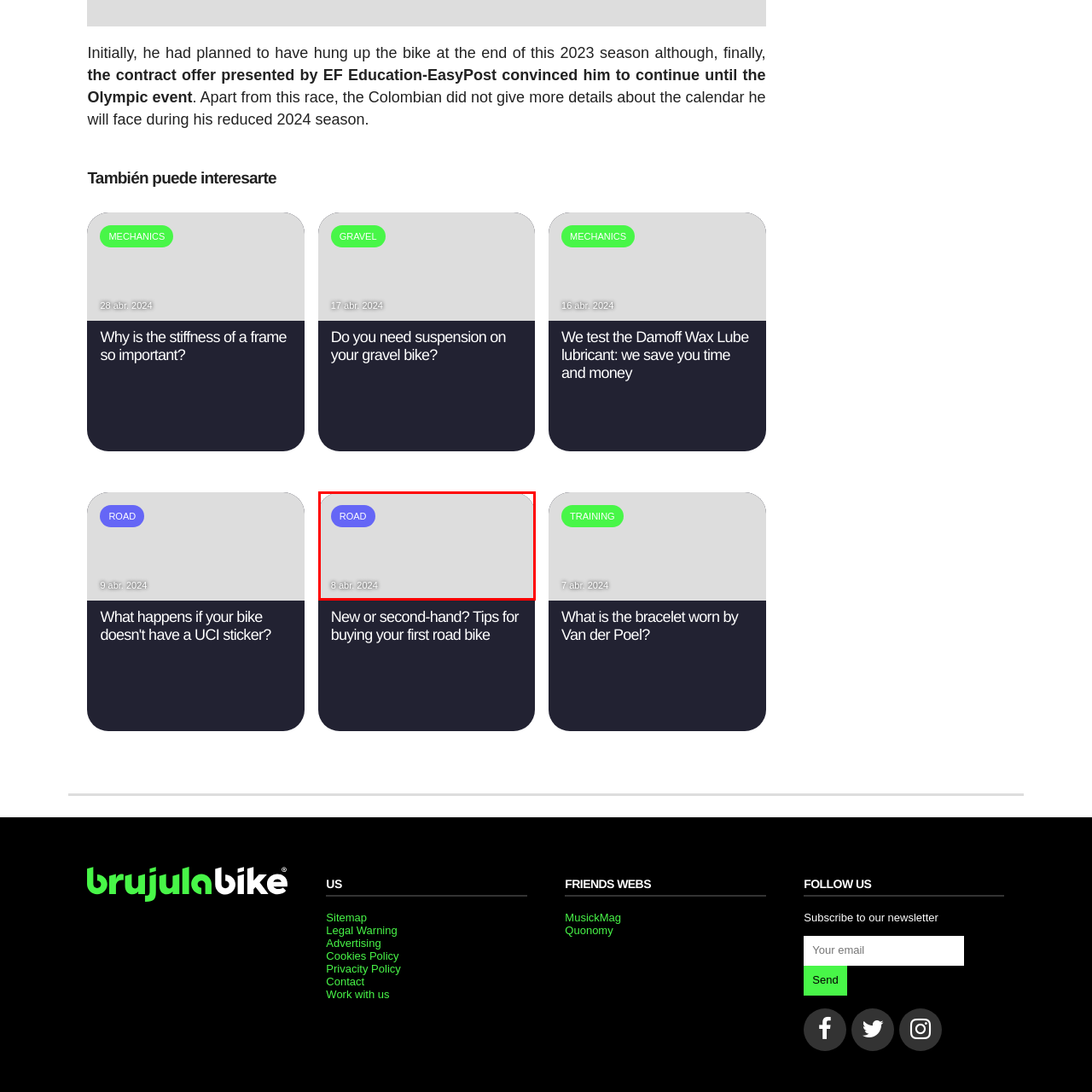Look at the image enclosed within the red outline and answer the question with a single word or phrase:
When was the article published?

April 8, 2024